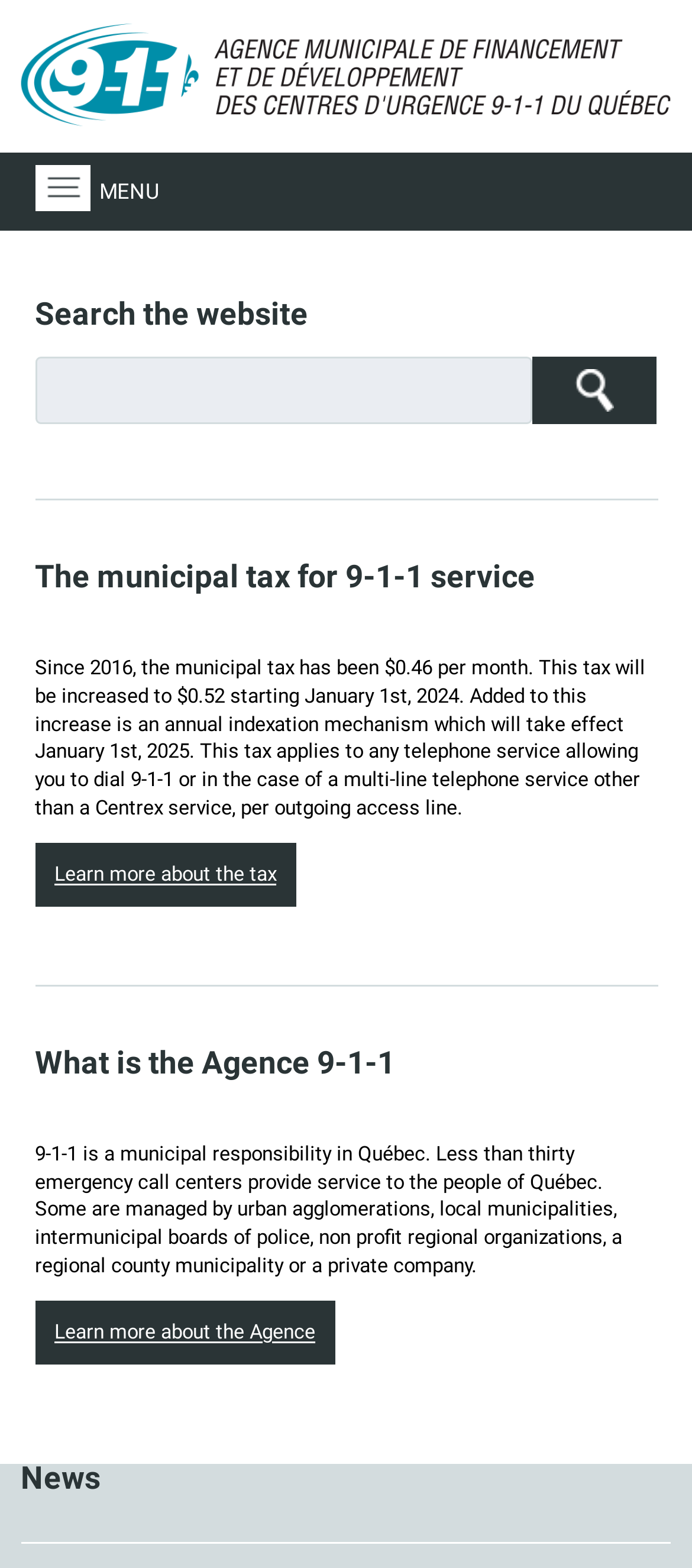Find and provide the bounding box coordinates for the UI element described here: "name="q"". The coordinates should be given as four float numbers between 0 and 1: [left, top, right, bottom].

[0.05, 0.227, 0.77, 0.27]